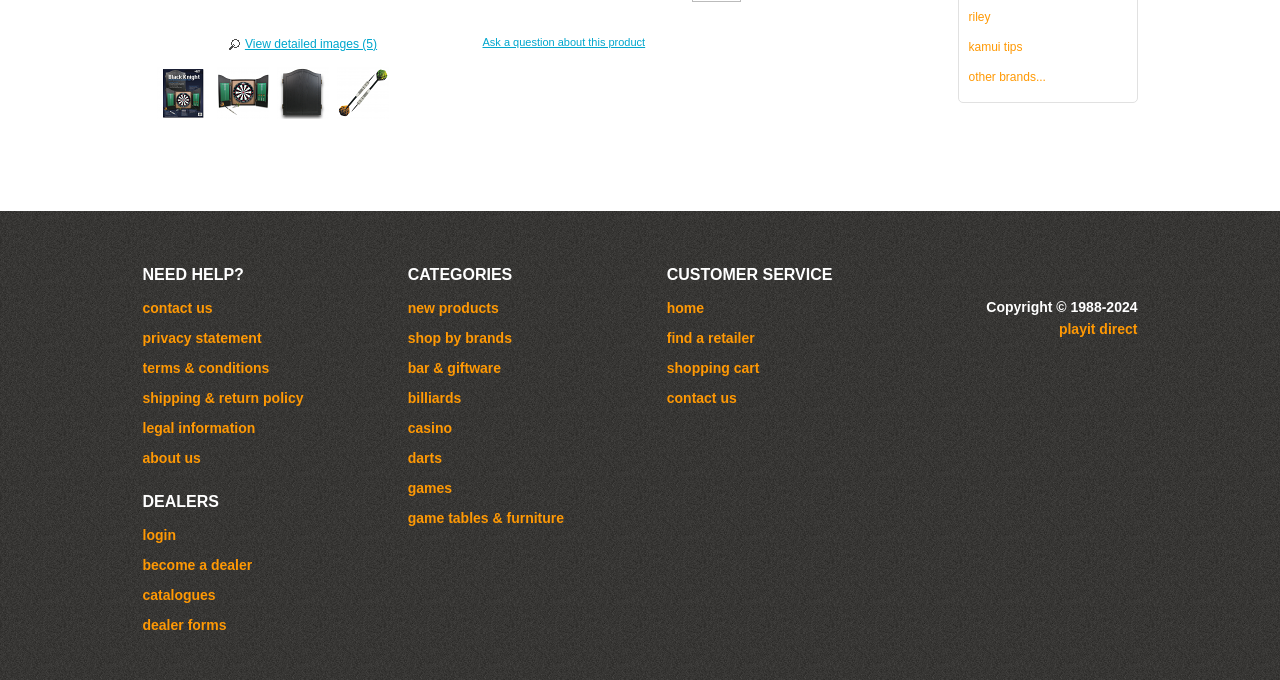Please provide the bounding box coordinates for the UI element as described: "Contact Us". The coordinates must be four floats between 0 and 1, represented as [left, top, right, bottom].

[0.521, 0.574, 0.576, 0.597]